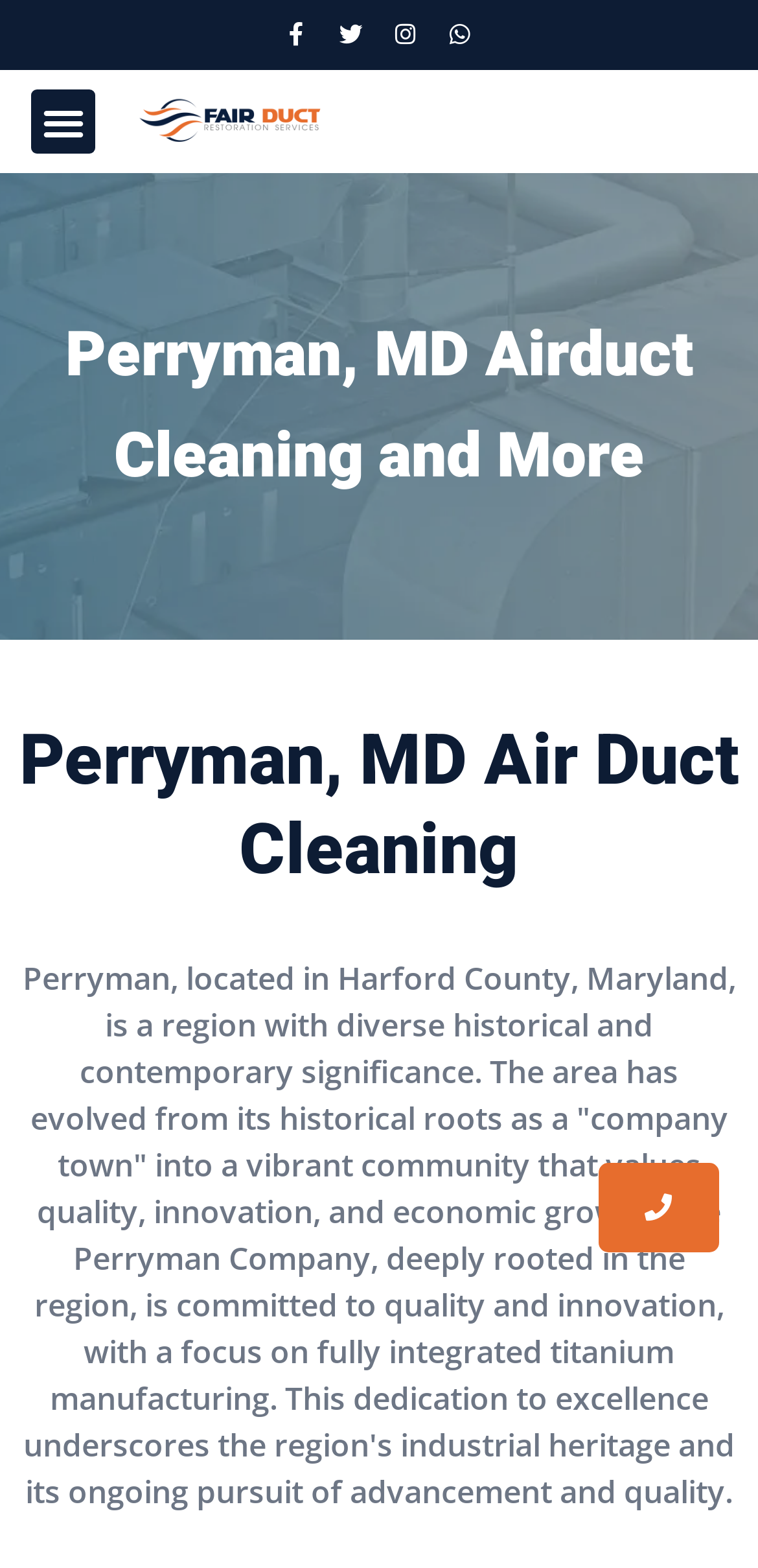What type of services does Fair Duct provide?
Refer to the image and provide a thorough answer to the question.

The webpage content, including the heading 'Perryman, MD Air Duct Cleaning' and the description of Fair Duct's services, indicates that Fair Duct provides air duct cleaning services.